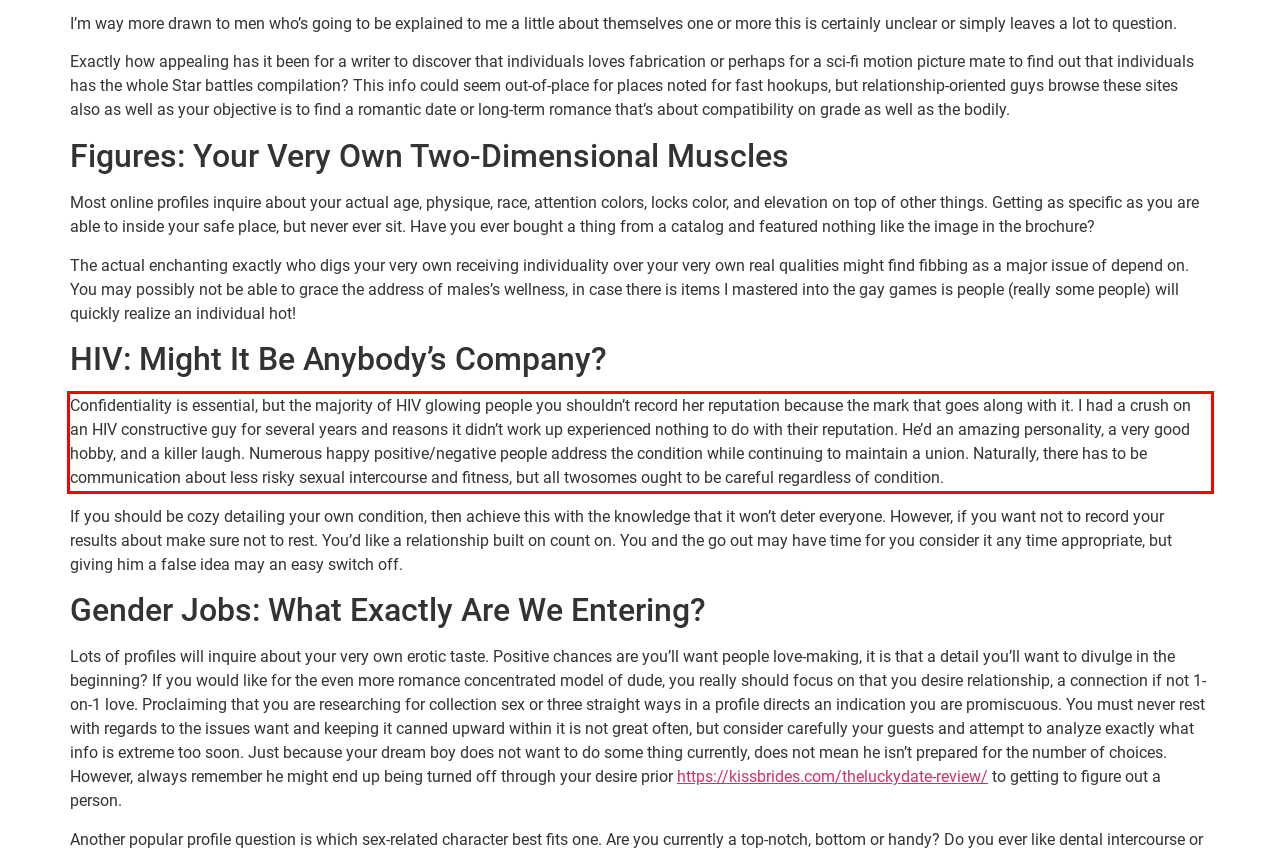Look at the provided screenshot of the webpage and perform OCR on the text within the red bounding box.

Confidentiality is essential, but the majority of HIV glowing people you shouldn’t record her reputation because the mark that goes along with it. I had a crush on an HIV constructive guy for several years and reasons it didn’t work up experienced nothing to do with their reputation. He’d an amazing personality, a very good hobby, and a killer laugh. Numerous happy positive/negative people address the condition while continuing to maintain a union. Naturally, there has to be communication about less risky sexual intercourse and fitness, but all twosomes ought to be careful regardless of condition.